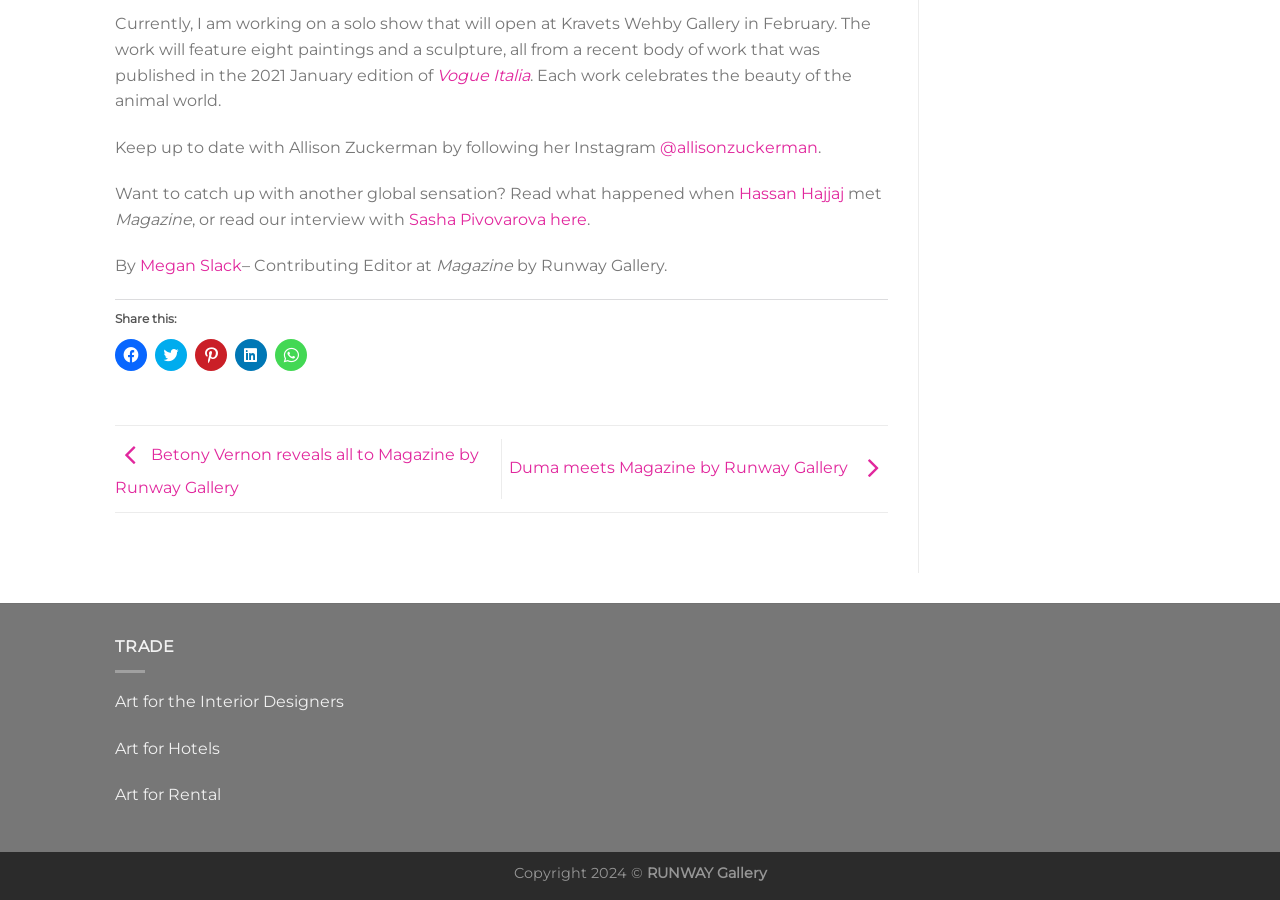Please locate the bounding box coordinates of the element's region that needs to be clicked to follow the instruction: "Visit the HOME page". The bounding box coordinates should be provided as four float numbers between 0 and 1, i.e., [left, top, right, bottom].

None